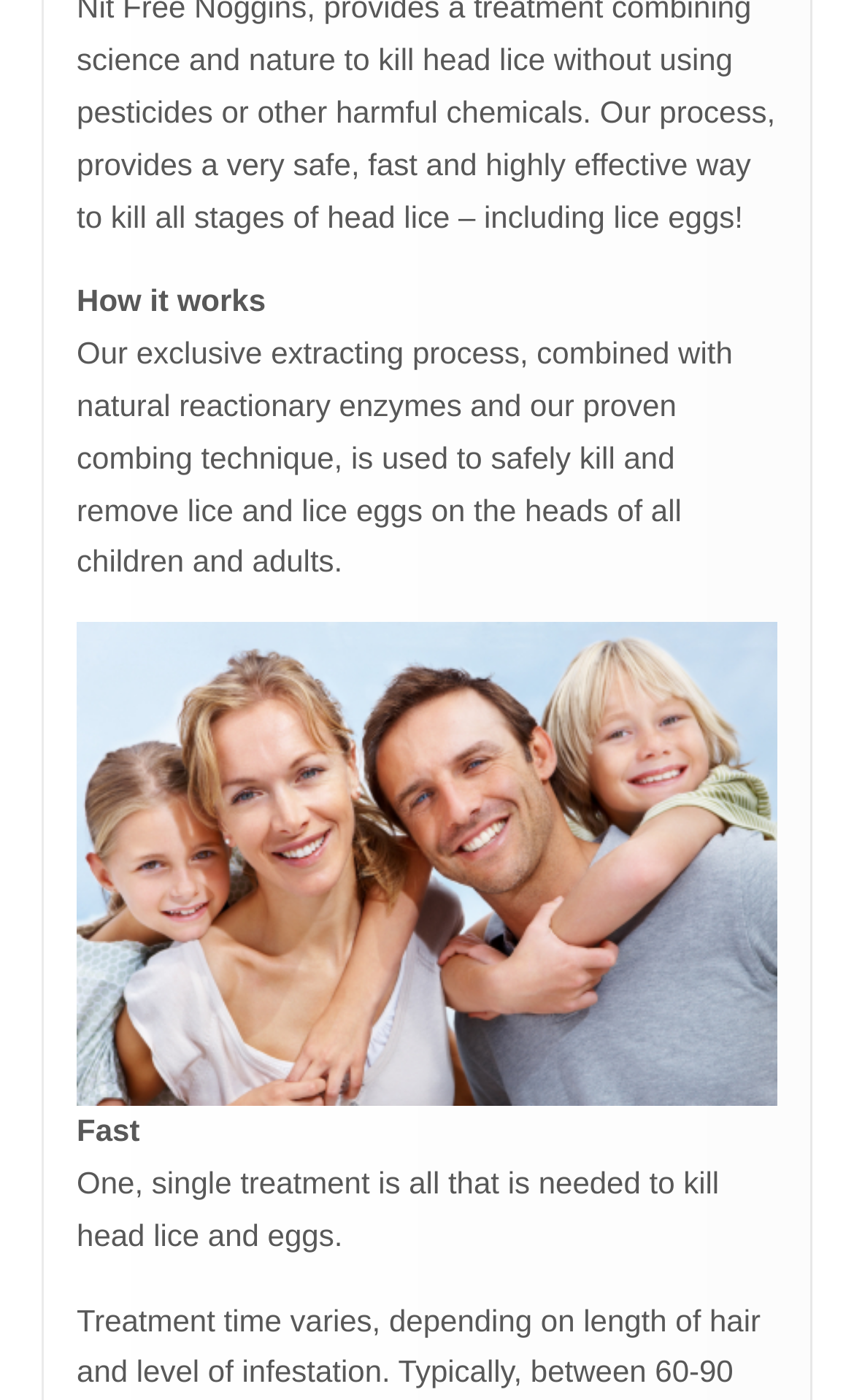Find the bounding box coordinates of the UI element according to this description: "Vernon Hills Lice Removal Treatment".

[0.166, 0.863, 0.937, 0.906]